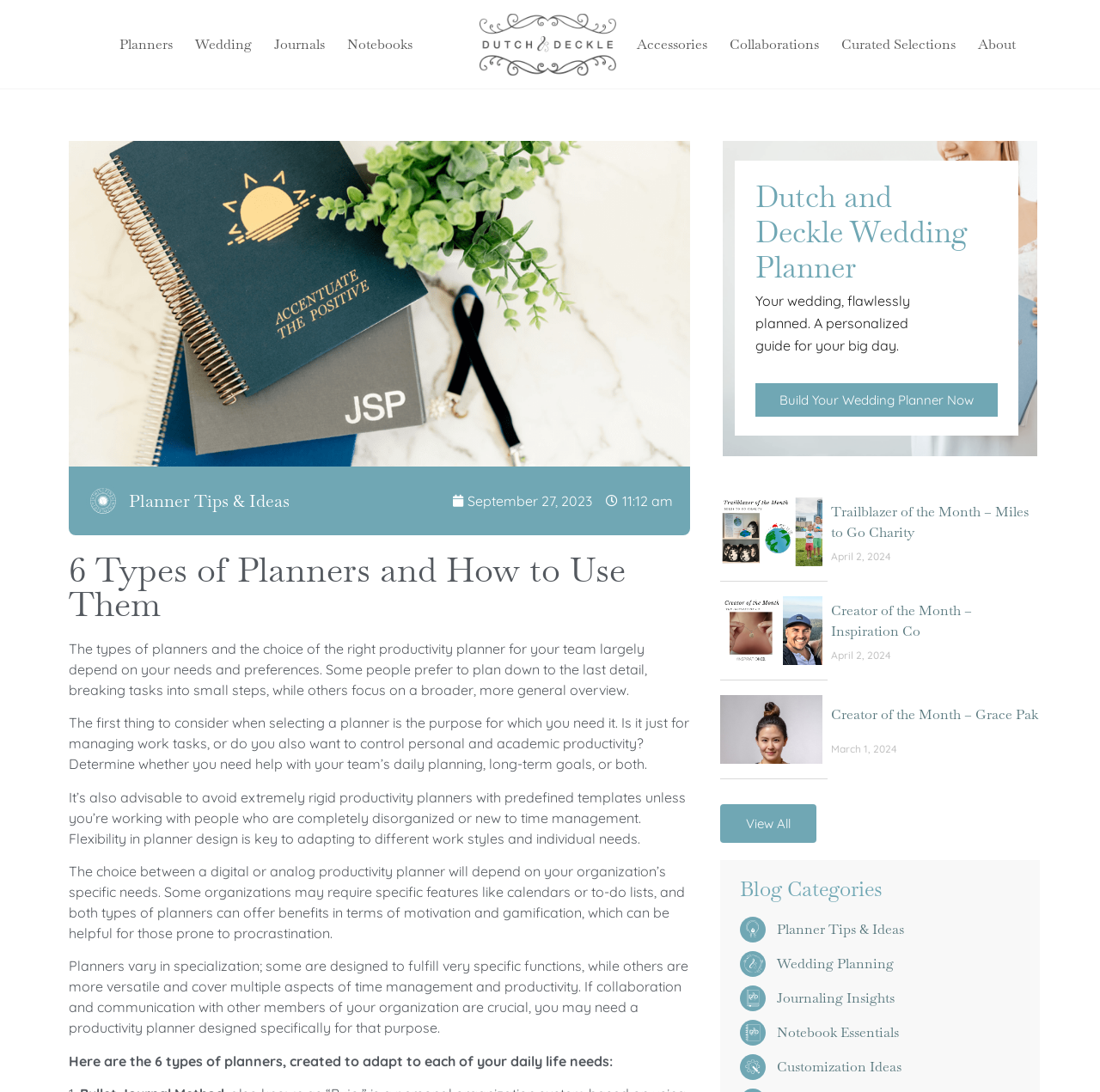Generate the text content of the main headline of the webpage.

6 Types of Planners and How to Use Them